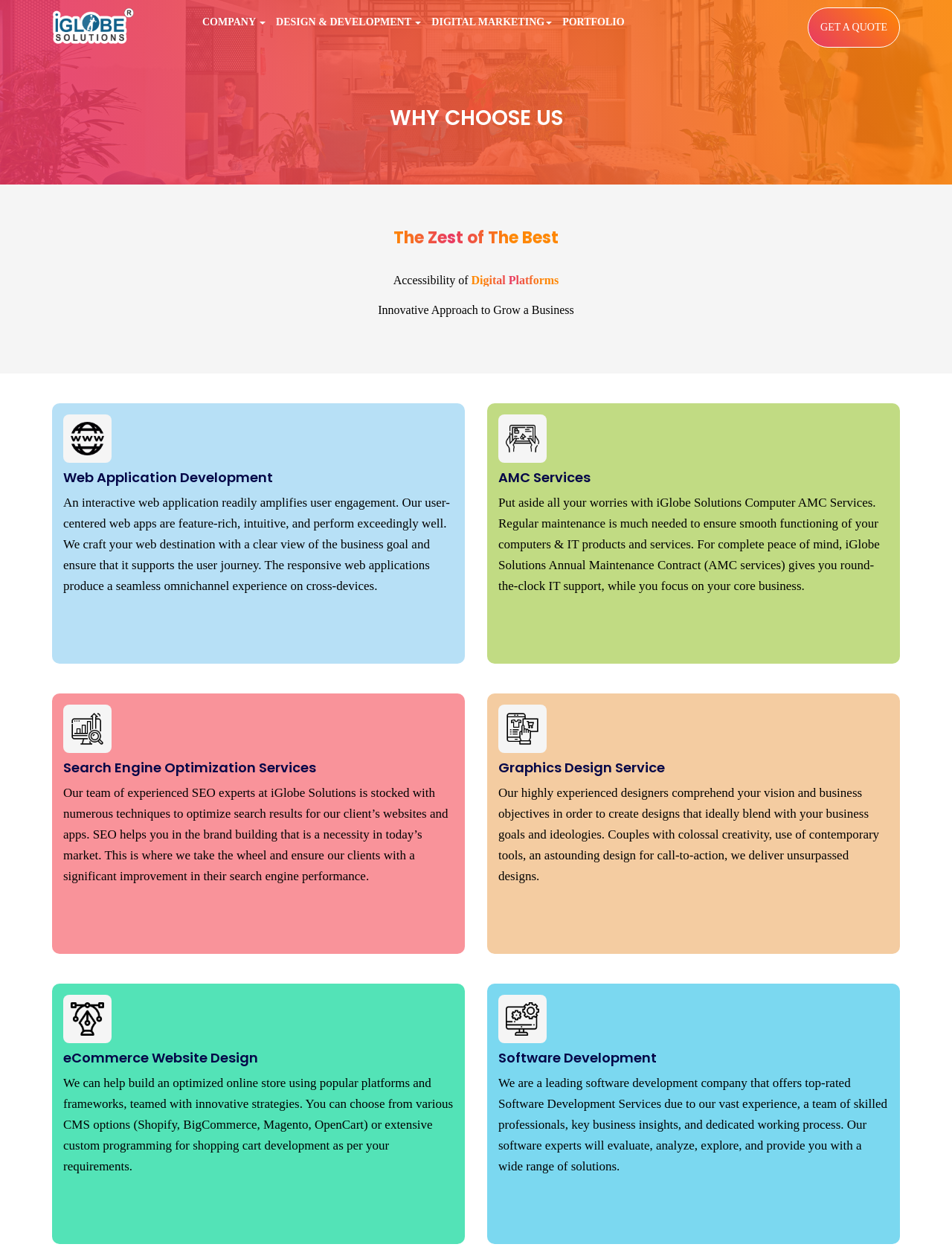What is the goal of software development?
Provide a detailed answer to the question, using the image to inform your response.

The goal of software development can be found in the text 'Our software experts will evaluate, analyze, explore, and provide you with a wide range of solutions.' which is located under the heading 'Software Development'.